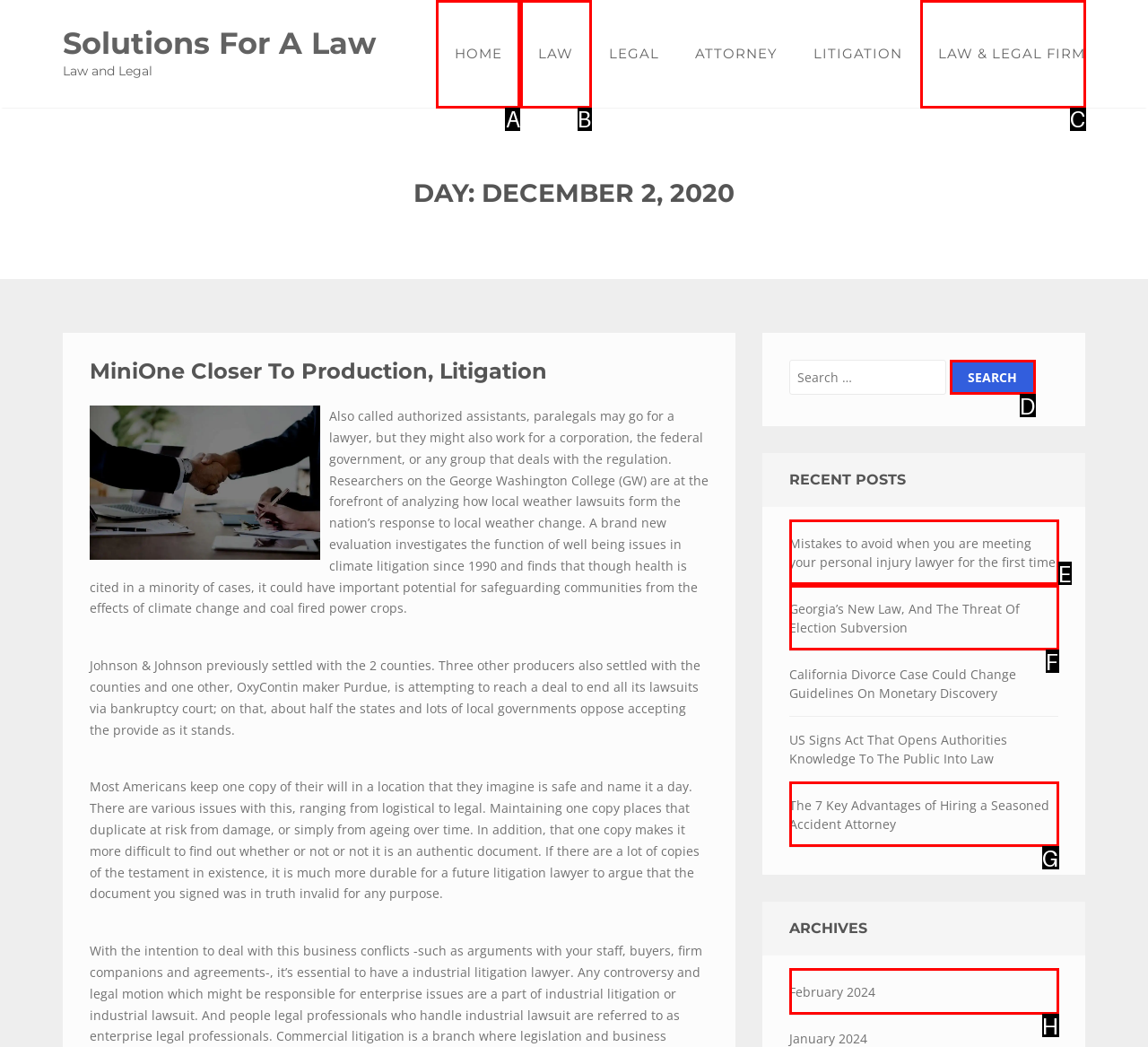Determine the appropriate lettered choice for the task: Go to HOME page. Reply with the correct letter.

A